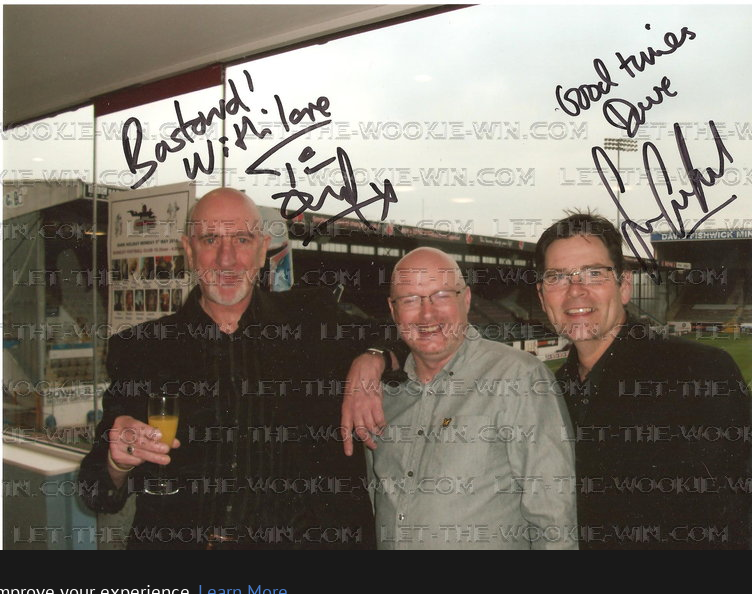Respond to the following question with a brief word or phrase:
What is written on one of the autographs?

Bastard! With Love, Tim